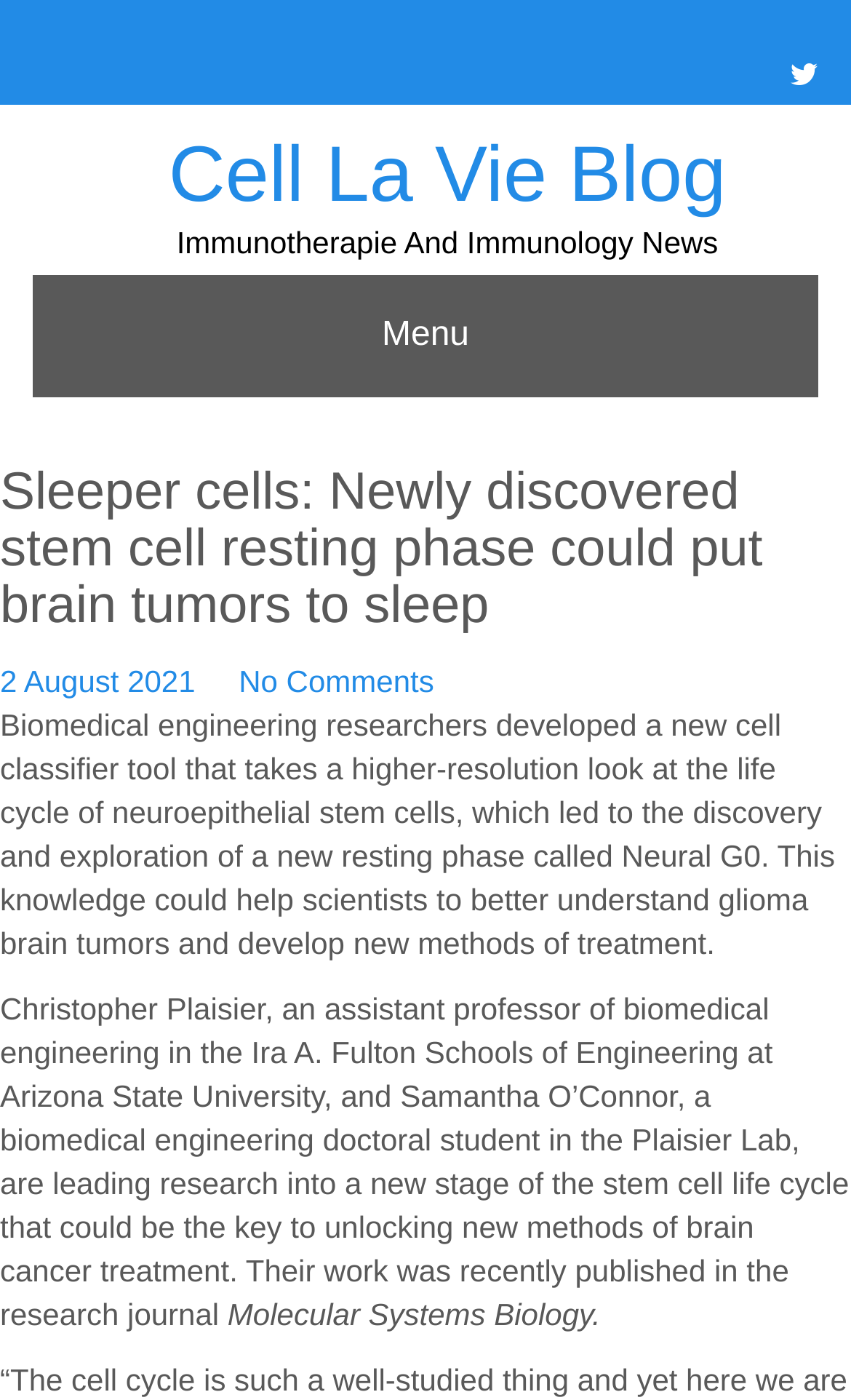What is the name of the research journal?
Look at the image and answer the question with a single word or phrase.

Molecular Systems Biology